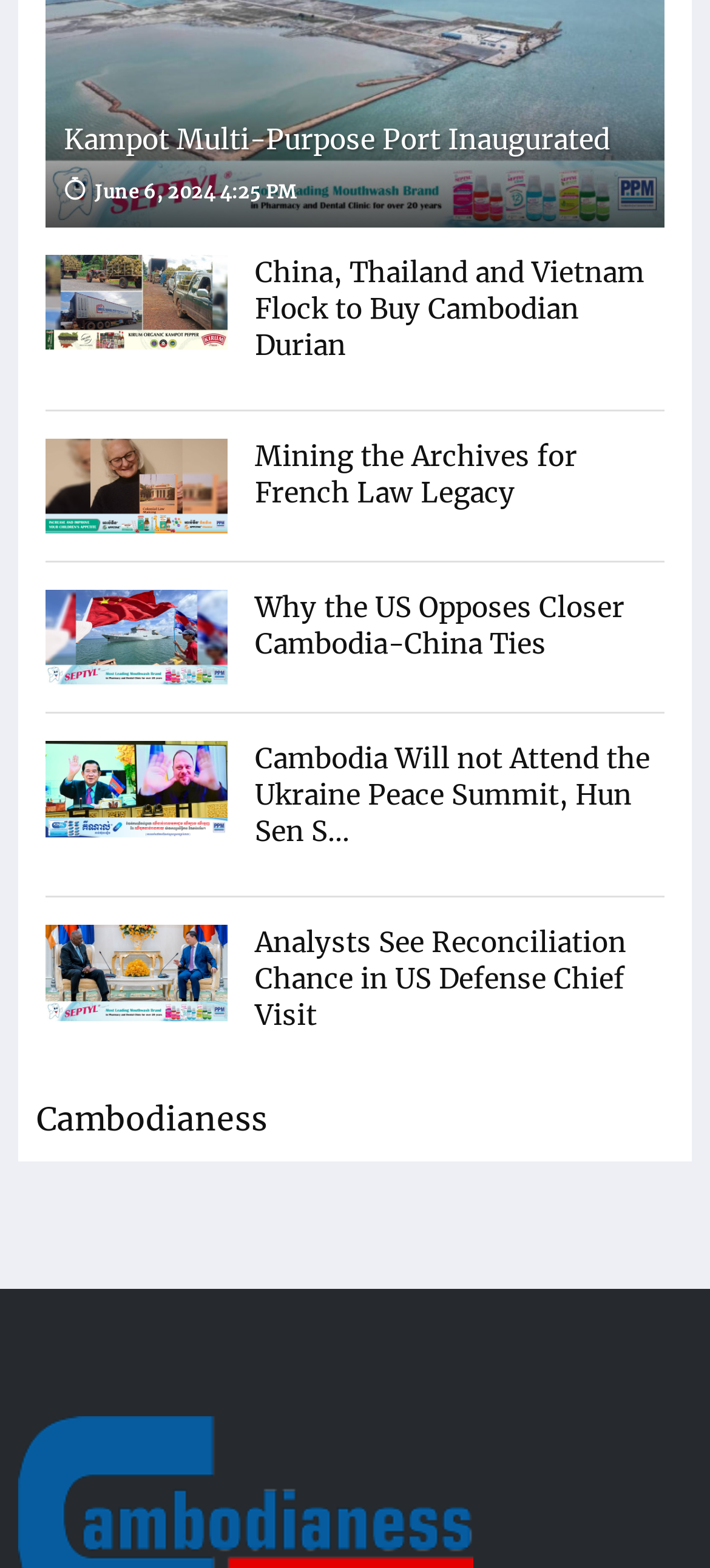Identify the coordinates of the bounding box for the element that must be clicked to accomplish the instruction: "View article about China, Thailand and Vietnam Flock to Buy Cambodian Durian".

[0.064, 0.162, 0.321, 0.223]